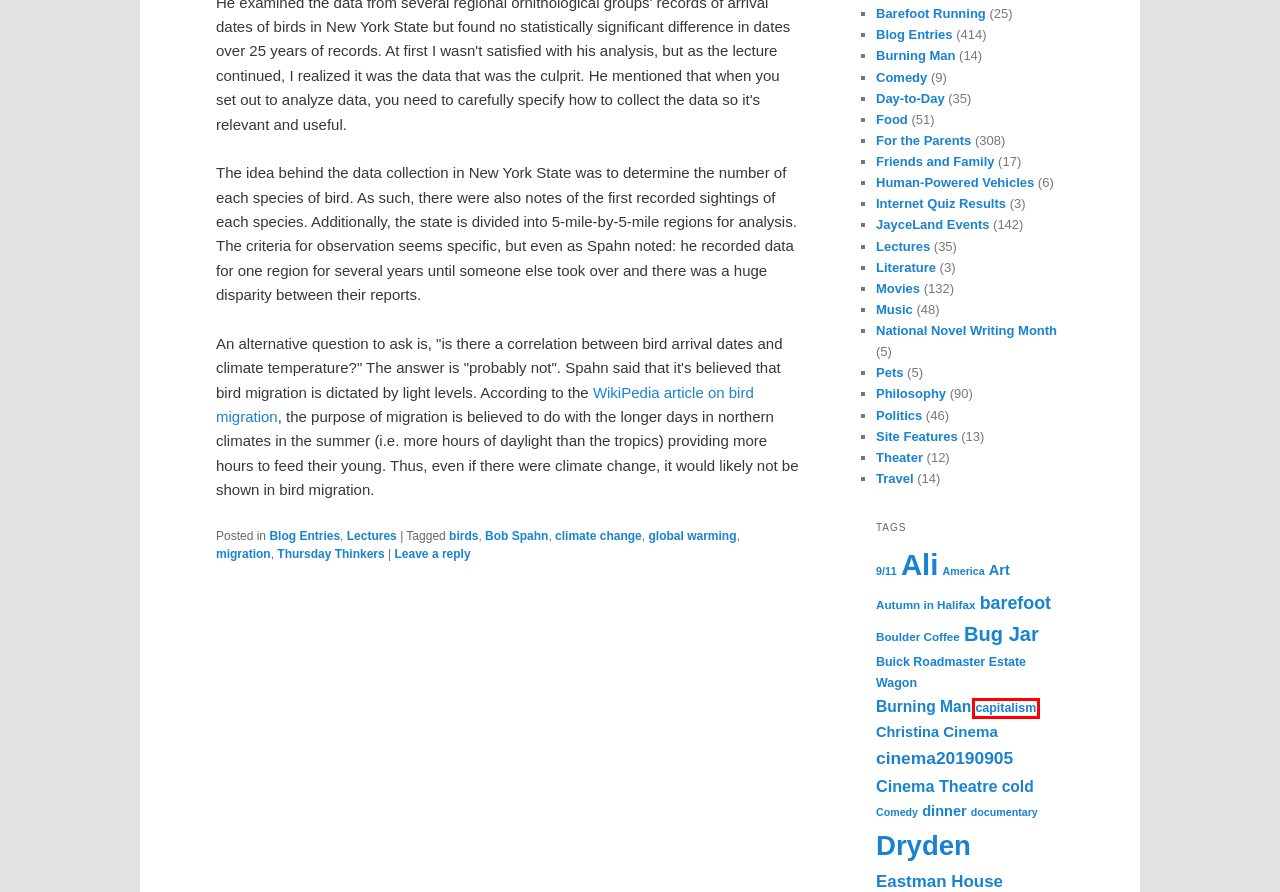You are given a screenshot of a webpage with a red bounding box around an element. Choose the most fitting webpage description for the page that appears after clicking the element within the red bounding box. Here are the candidates:
A. Music | JayceLand
B. capitalism | JayceLand
C. Barefoot Running | JayceLand
D. Bug Jar | JayceLand
E. Day-to-Day | JayceLand
F. Lectures | JayceLand
G. Boulder Coffee | JayceLand
H. Ali | JayceLand

B